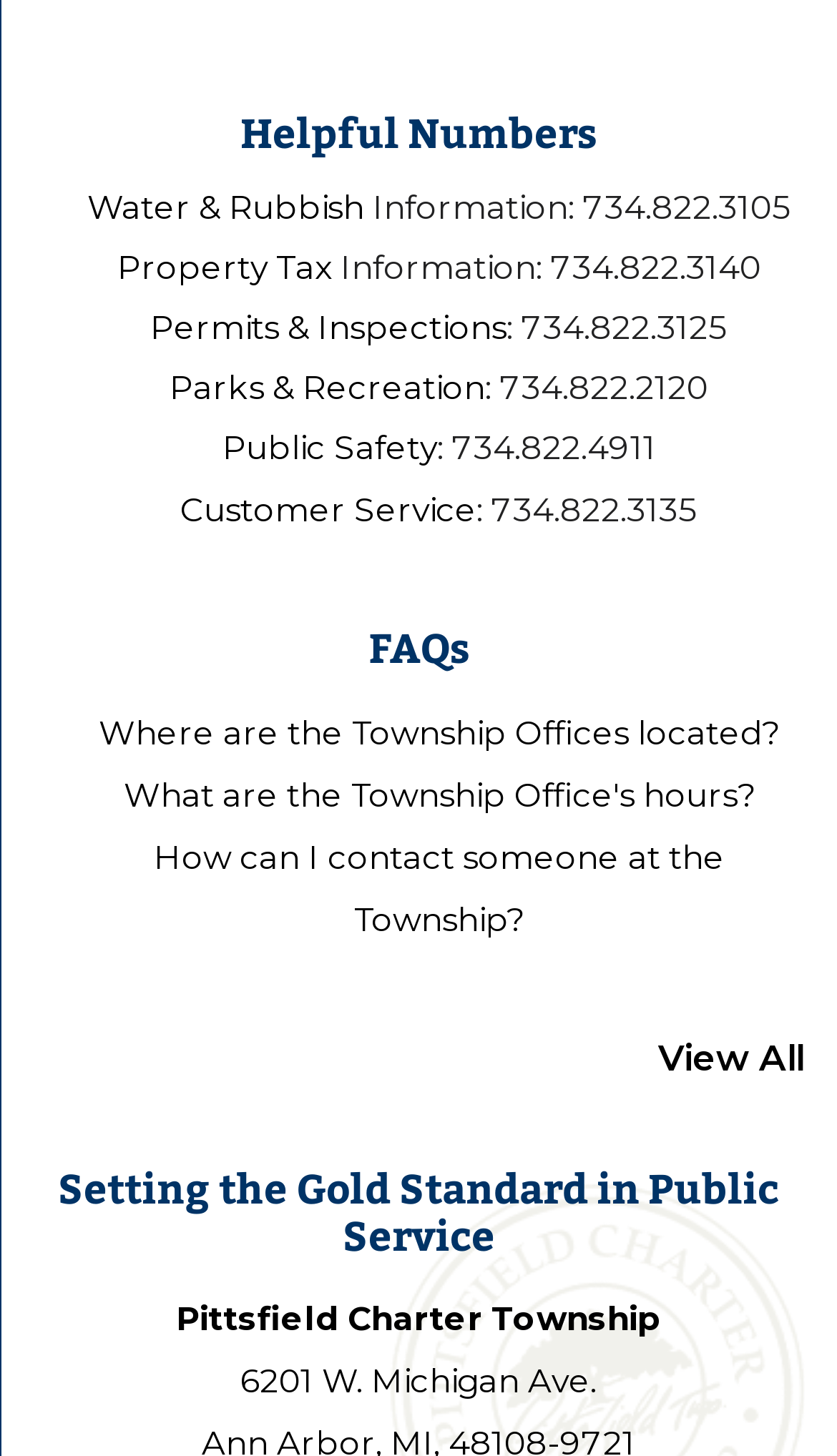What is the phone number for Water & Rubbish?
Using the image as a reference, deliver a detailed and thorough answer to the question.

I found the phone number for Water & Rubbish by looking at the 'Helpful Numbers' section, where it is listed as 'Information: 734.822.3105' next to the 'Water & Rubbish' link.